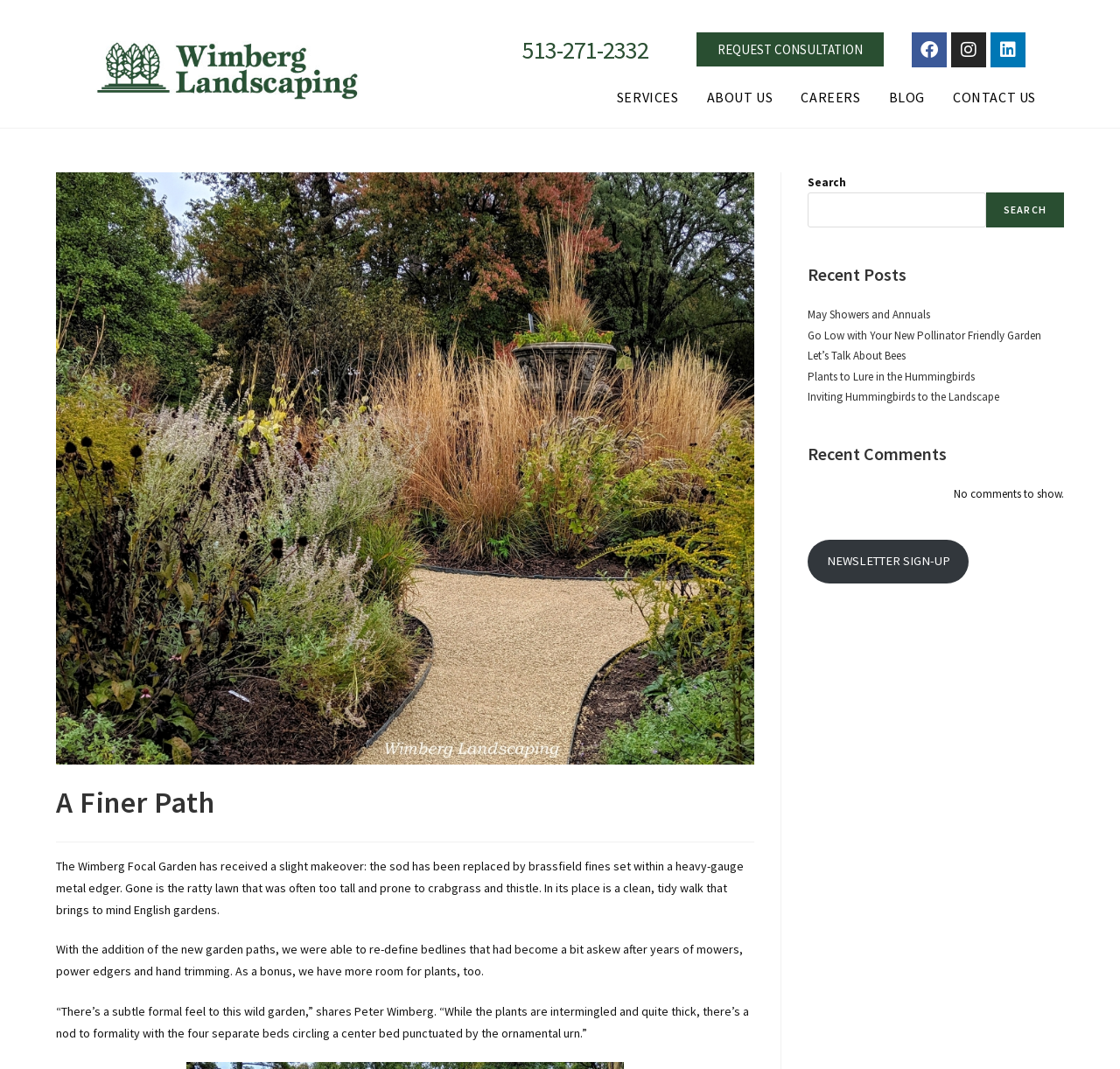Specify the bounding box coordinates of the area that needs to be clicked to achieve the following instruction: "View the SERVICES page".

[0.538, 0.071, 0.618, 0.111]